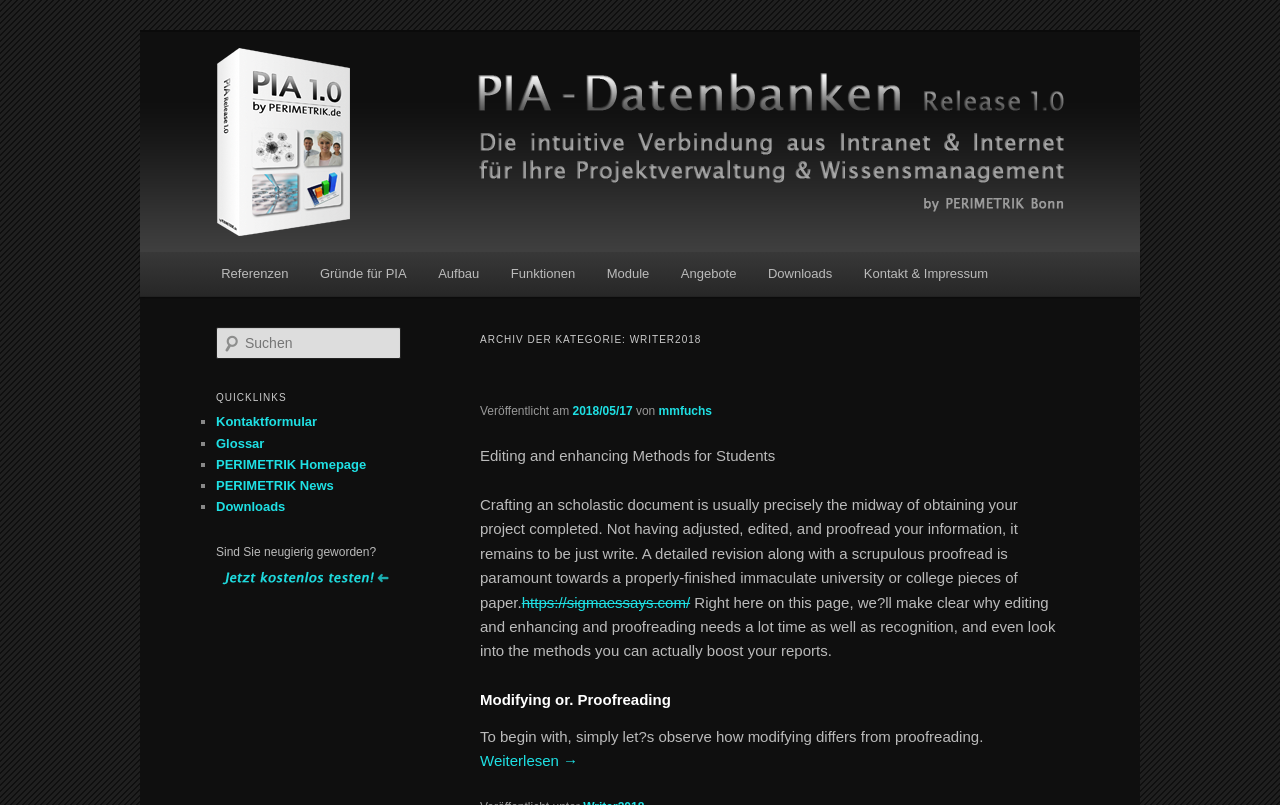What is the name of the website?
Refer to the image and provide a one-word or short phrase answer.

PIA-Datenbanken